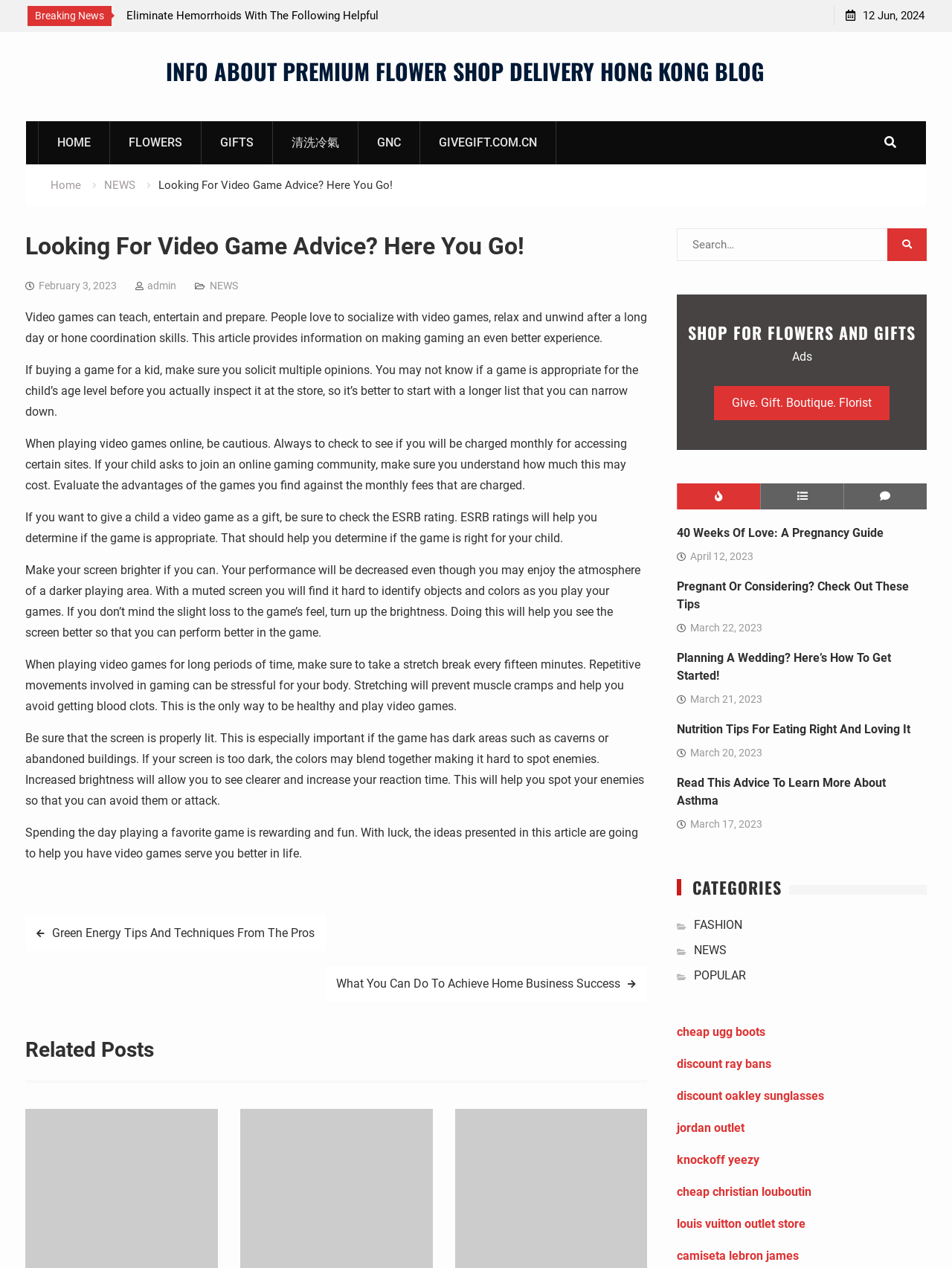Find the bounding box coordinates corresponding to the UI element with the description: "louis vuitton outlet store". The coordinates should be formatted as [left, top, right, bottom], with values as floats between 0 and 1.

[0.711, 0.959, 0.846, 0.971]